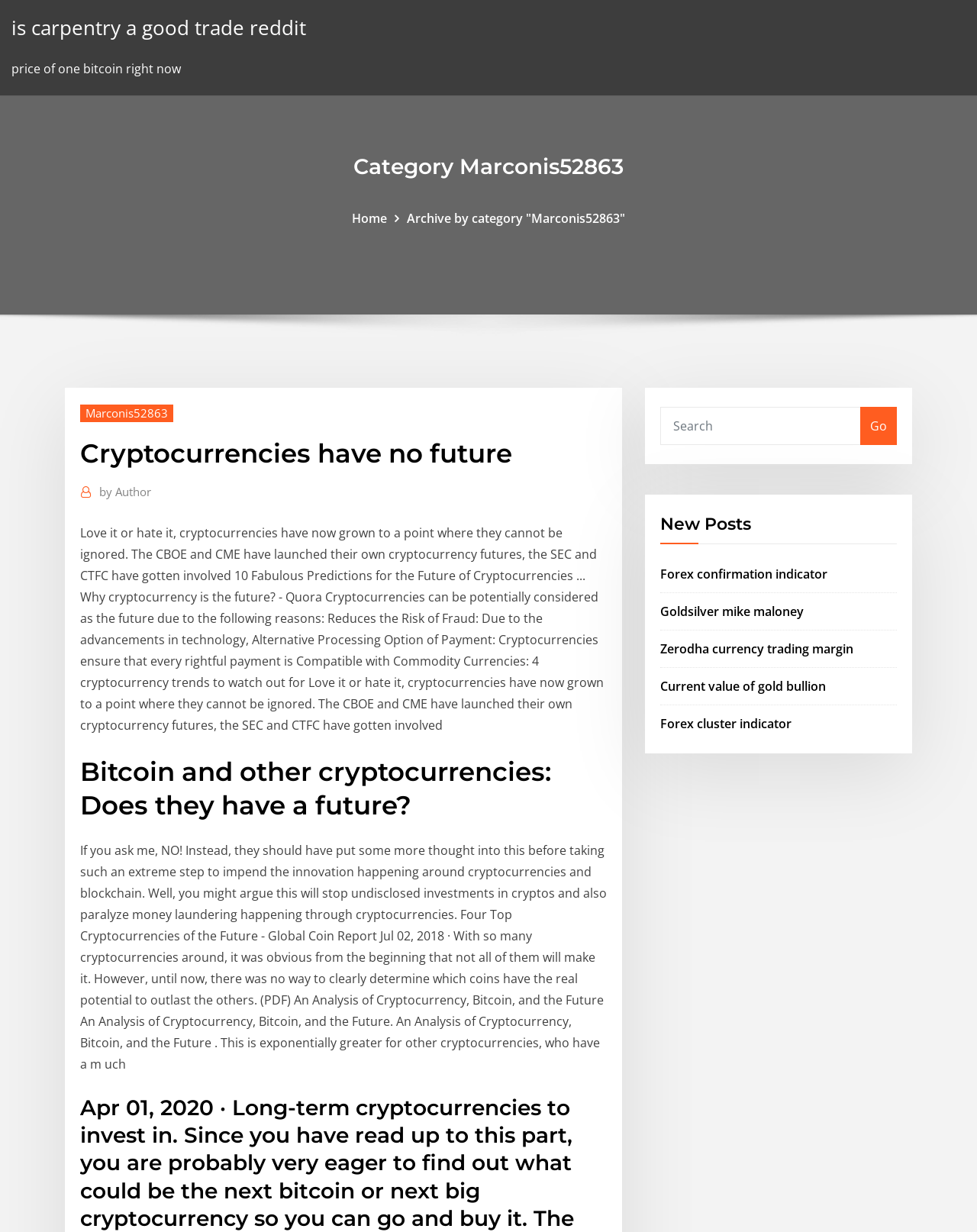What is the text of the first static text element?
Please ensure your answer to the question is detailed and covers all necessary aspects.

I looked at the static text elements and found the first one with the text 'price of one bitcoin right now'.